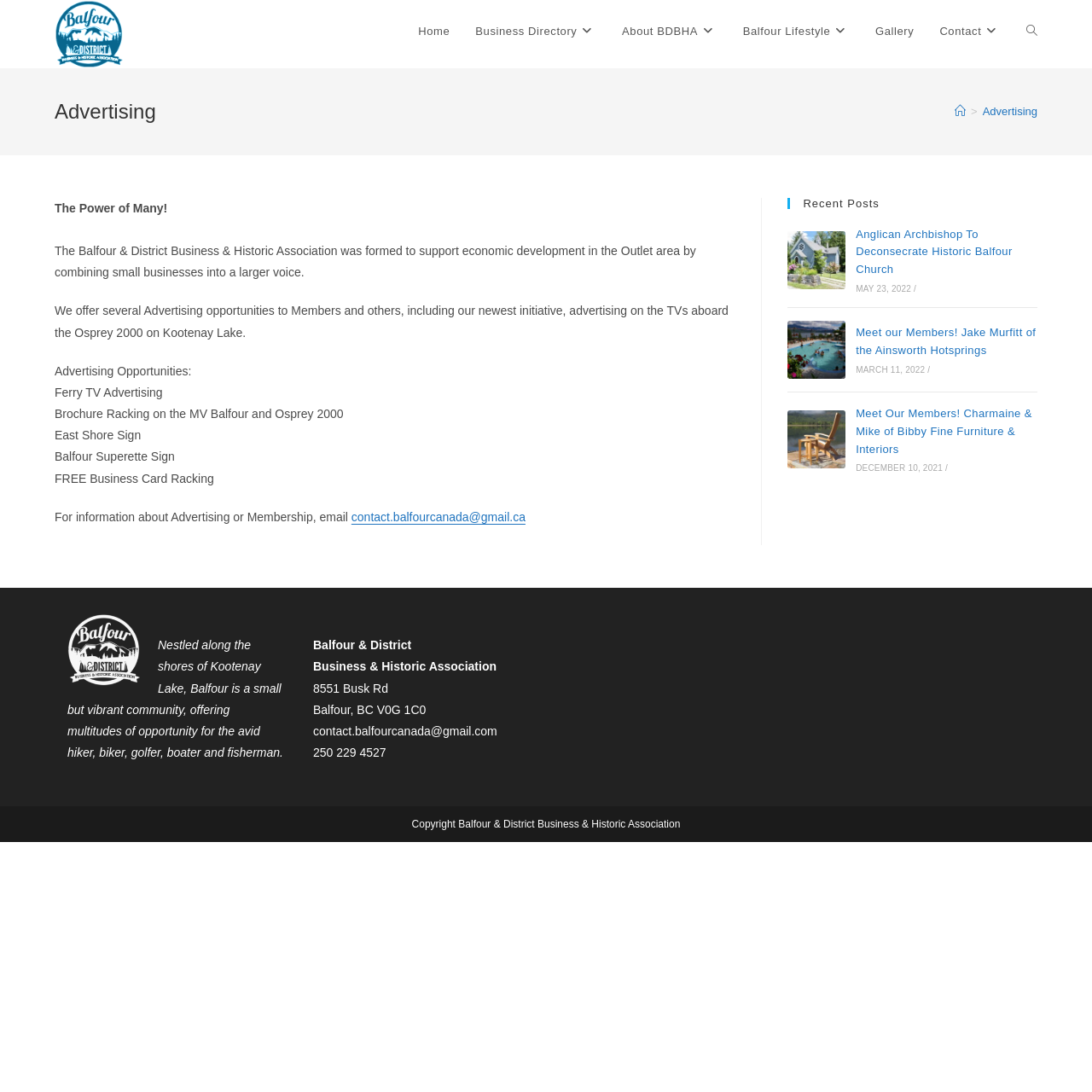Determine the bounding box coordinates for the UI element with the following description: "Toggle website search". The coordinates should be four float numbers between 0 and 1, represented as [left, top, right, bottom].

[0.928, 0.0, 0.962, 0.058]